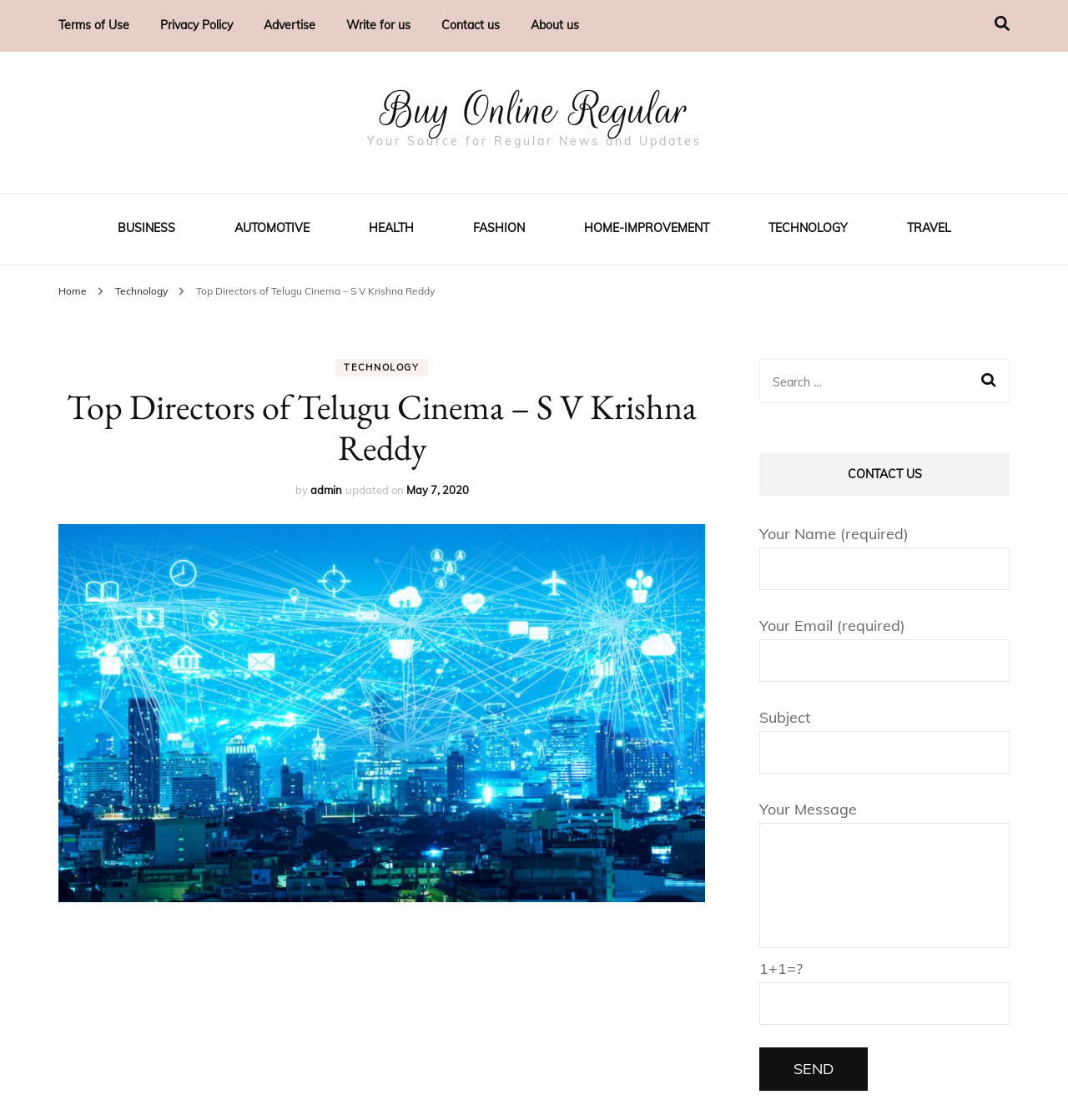What is the name of the director mentioned on the webpage? Look at the image and give a one-word or short phrase answer.

S V Krishna Reddy